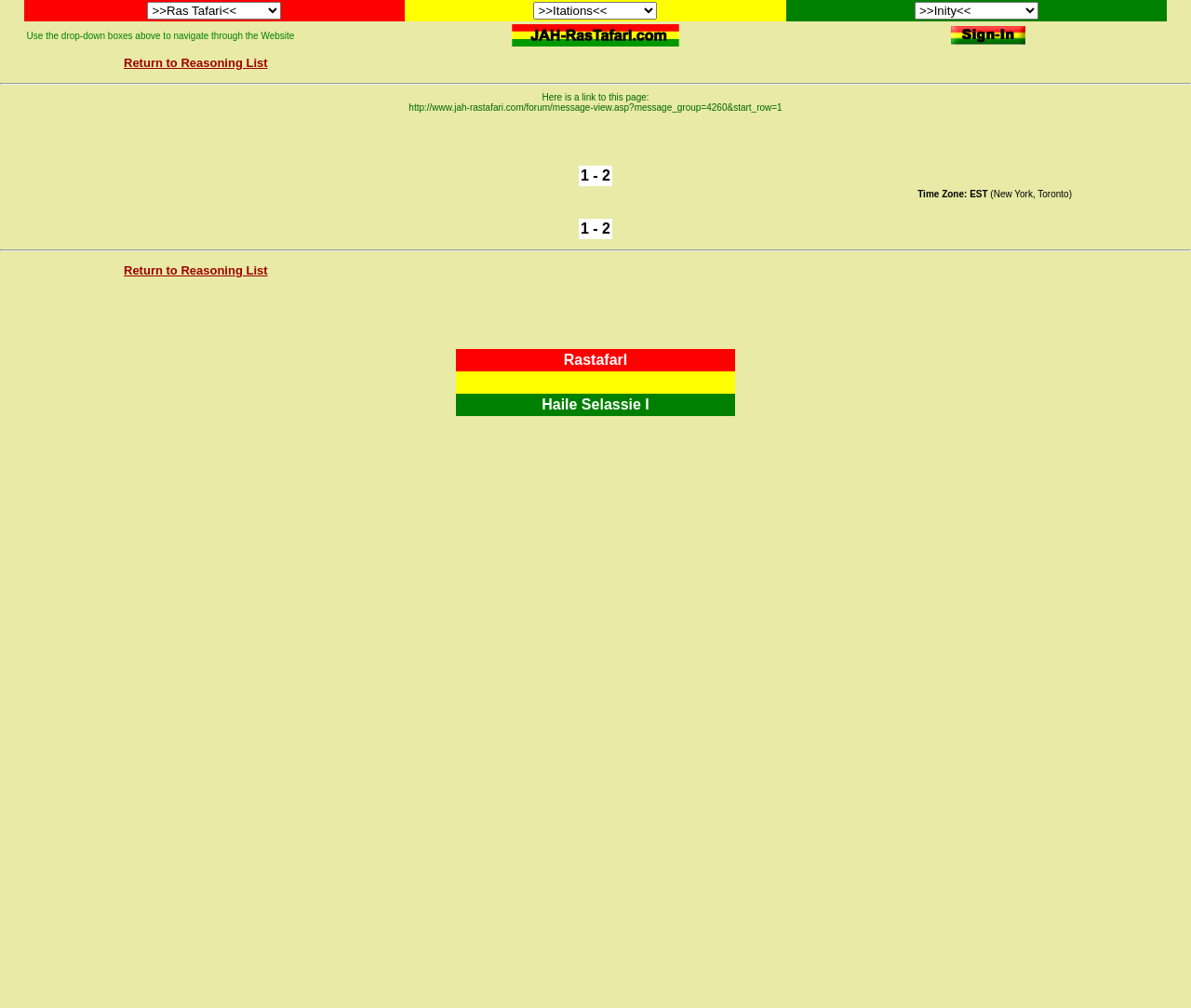What is the link provided below the text 'Here is a link to this page:'?
Please provide a comprehensive answer based on the details in the screenshot.

The question is asking about the link provided below the text 'Here is a link to this page:'. The answer can be found by looking at the StaticText element with the provided URL, which is http://www.jah-rastafari.com/forum/message-view.asp?message_group=4260&start_row=1.